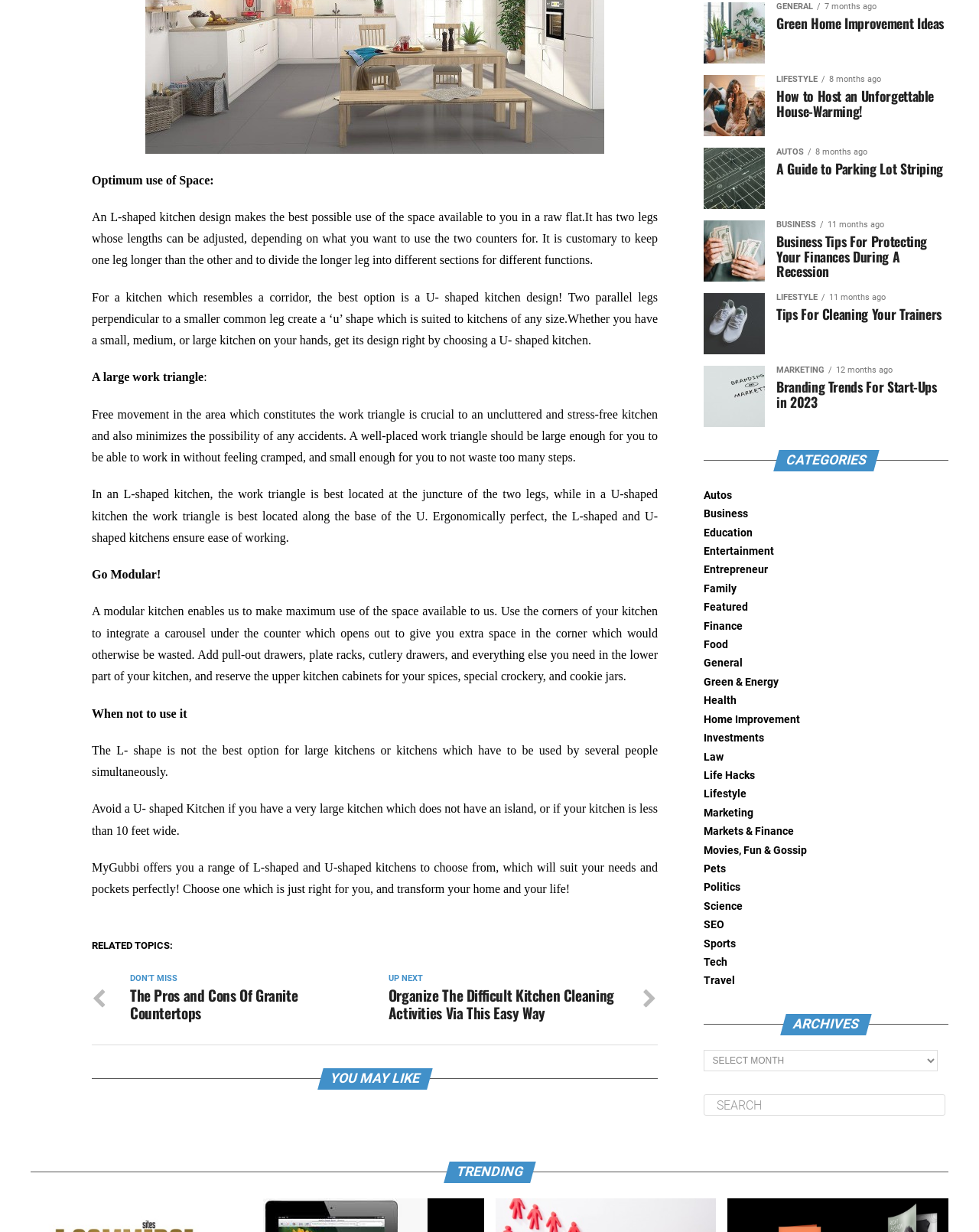Refer to the image and offer a detailed explanation in response to the question: When should you avoid using an L-shaped kitchen design?

The L-shape is not the best option for large kitchens or kitchens which have to be used by several people simultaneously. This is because it may not provide enough space or functionality for multiple users.